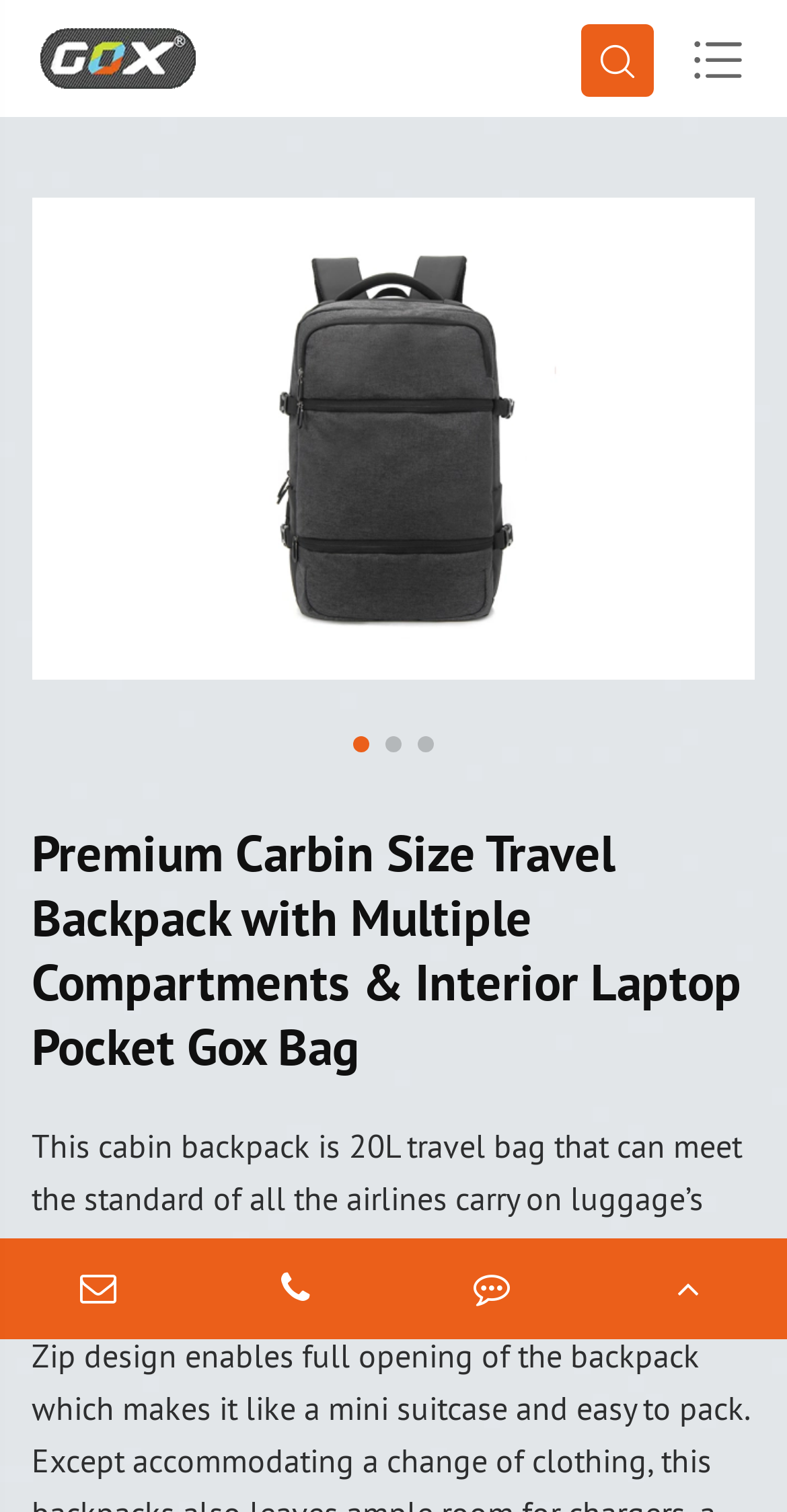Identify and provide the bounding box for the element described by: "alt="Principle sponsor: Anglia Ruskin University"".

None